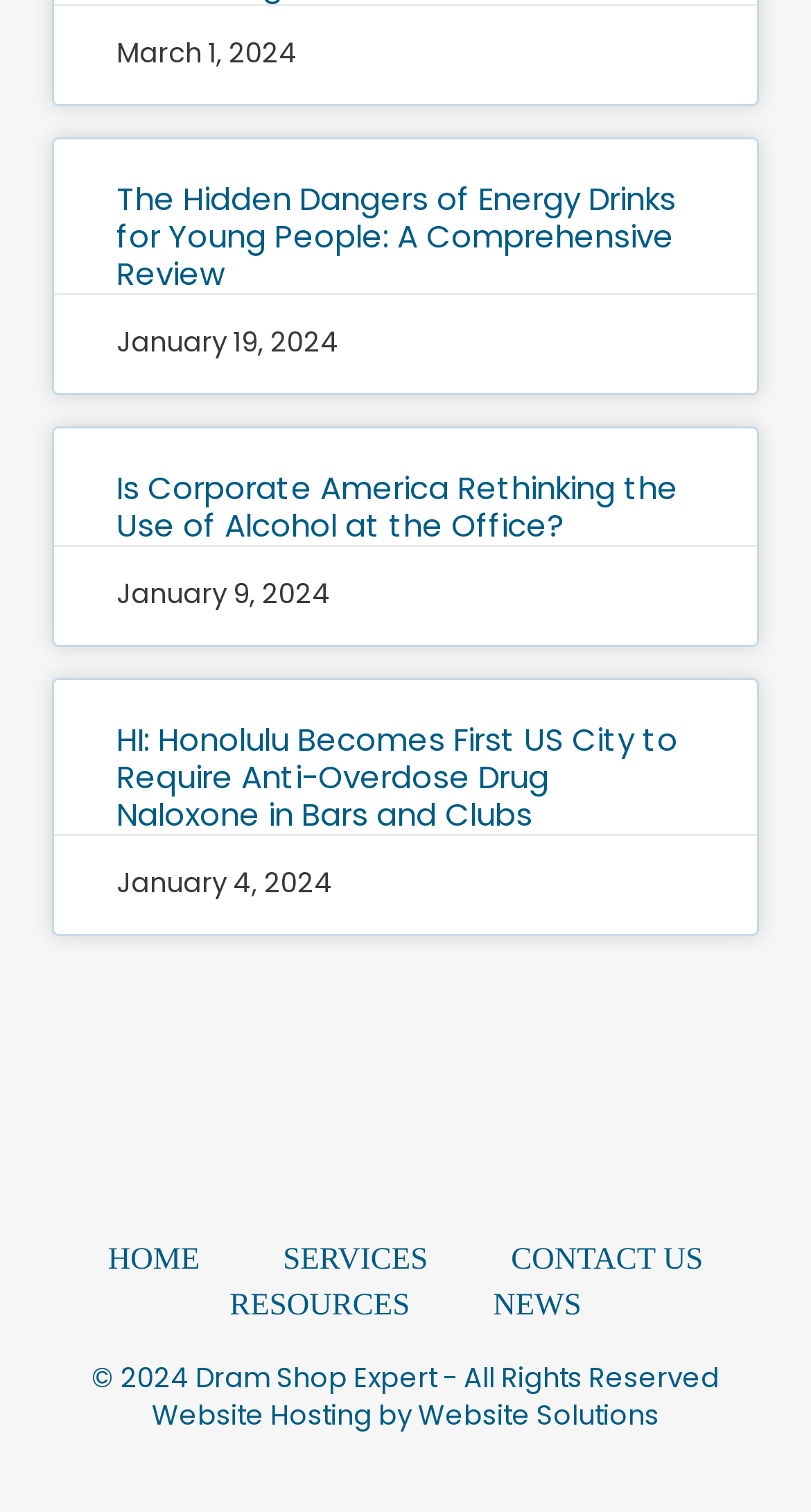Determine the bounding box for the described HTML element: "Resources". Ensure the coordinates are four float numbers between 0 and 1 in the format [left, top, right, bottom].

[0.232, 0.848, 0.557, 0.879]